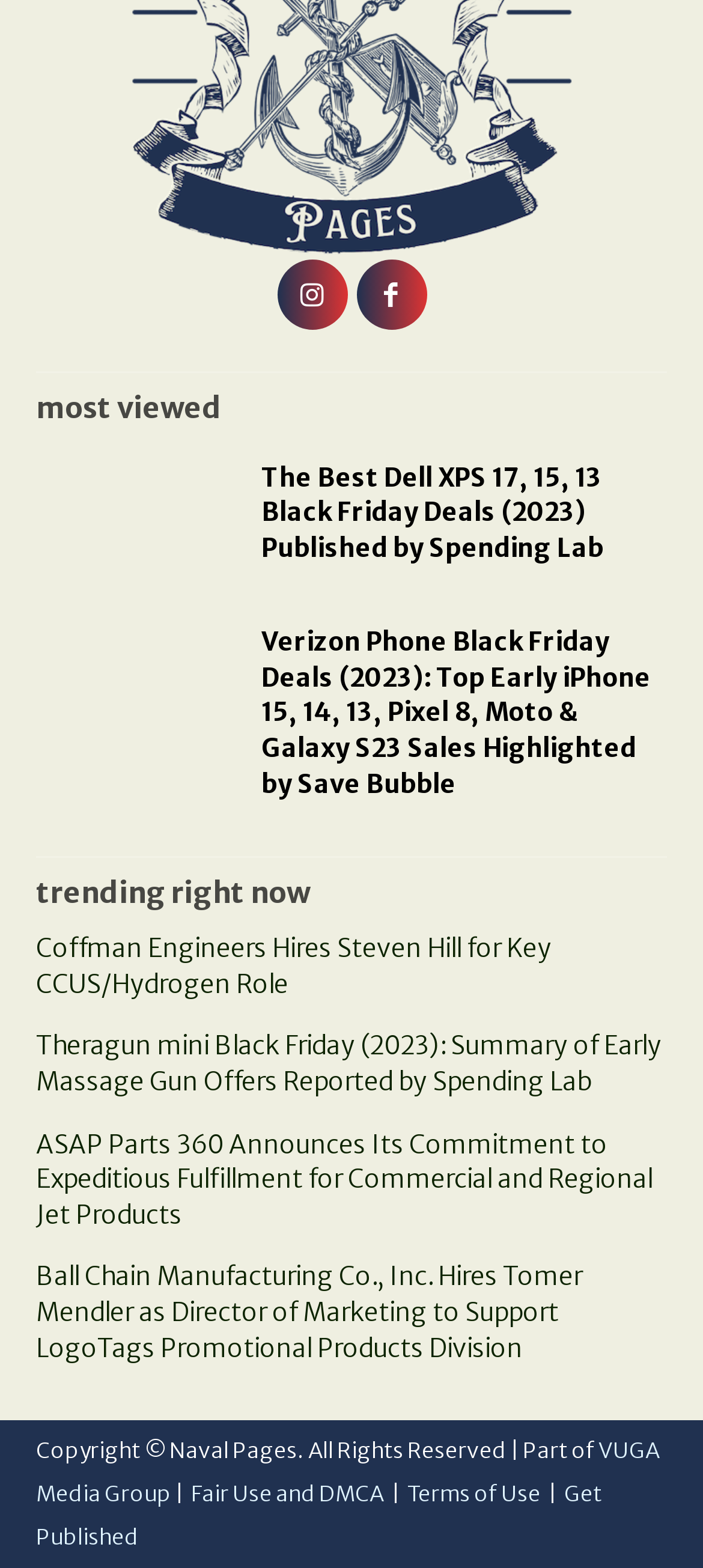What is the category of the first article?
Utilize the information in the image to give a detailed answer to the question.

The first article is categorized as 'most viewed' because it is listed under the heading 'most viewed' on the webpage.